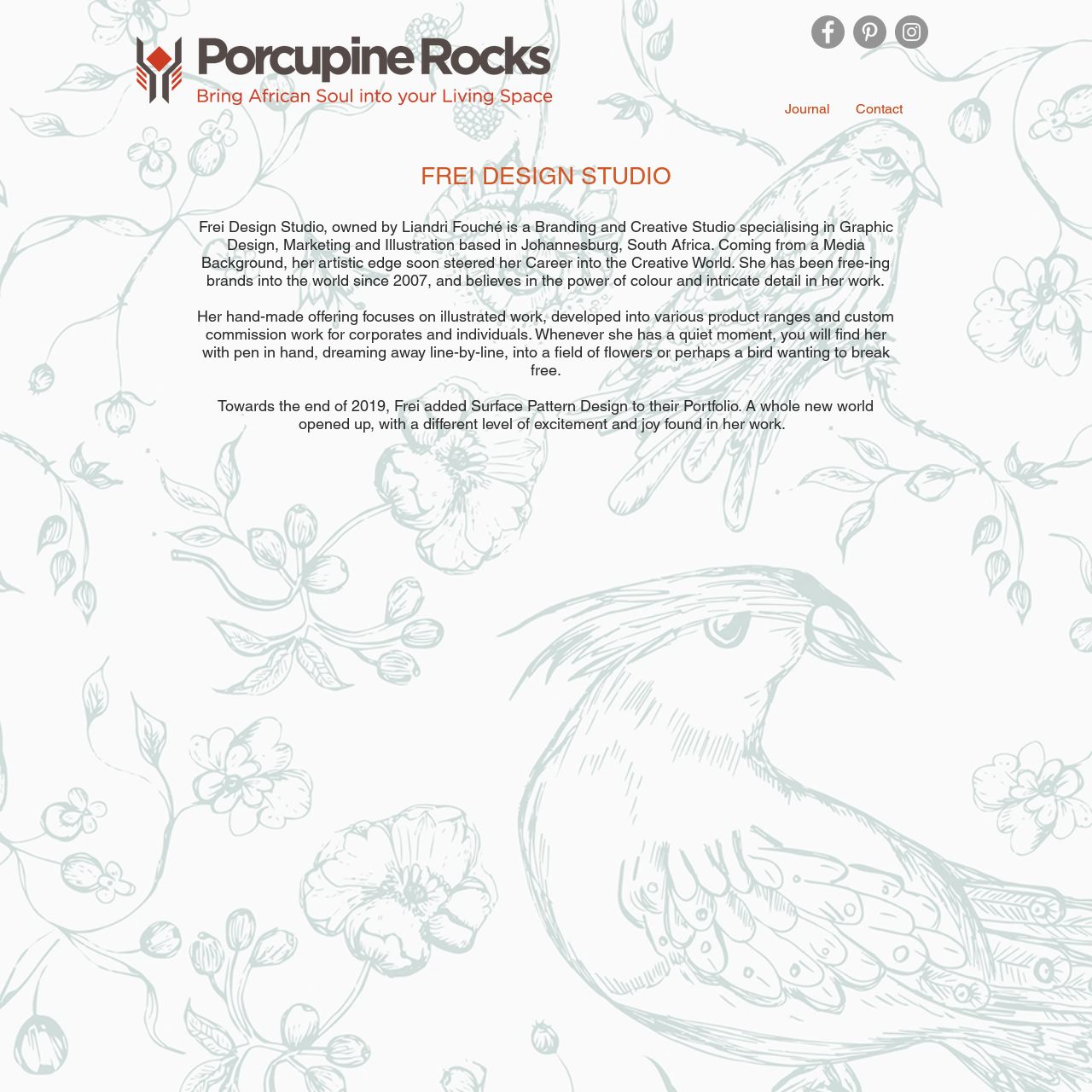Provide a brief response to the question below using a single word or phrase: 
What is the name of the owner of the design studio?

Liandri Fouché